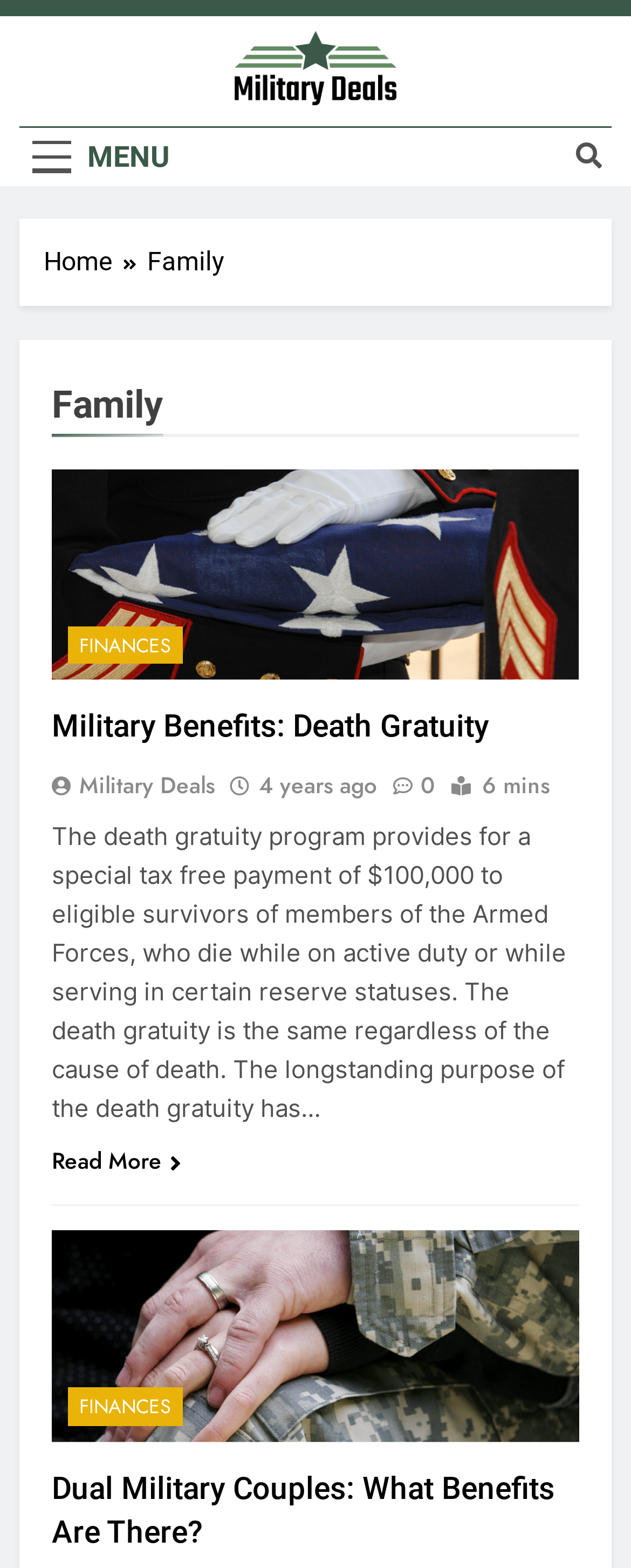Find and specify the bounding box coordinates that correspond to the clickable region for the instruction: "Go to Home page".

[0.069, 0.155, 0.233, 0.179]